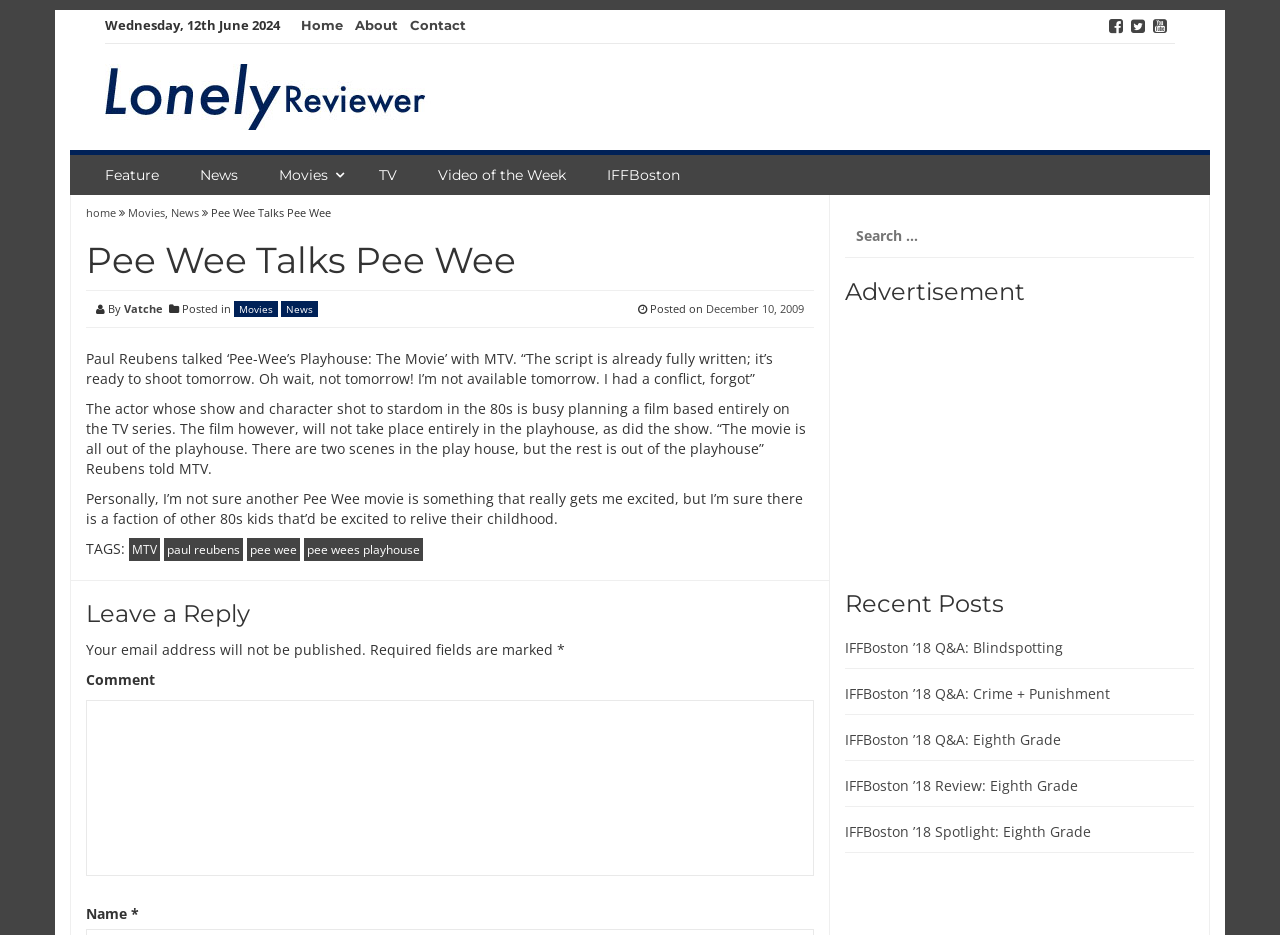Please respond in a single word or phrase: 
What is the category of the article?

Movies